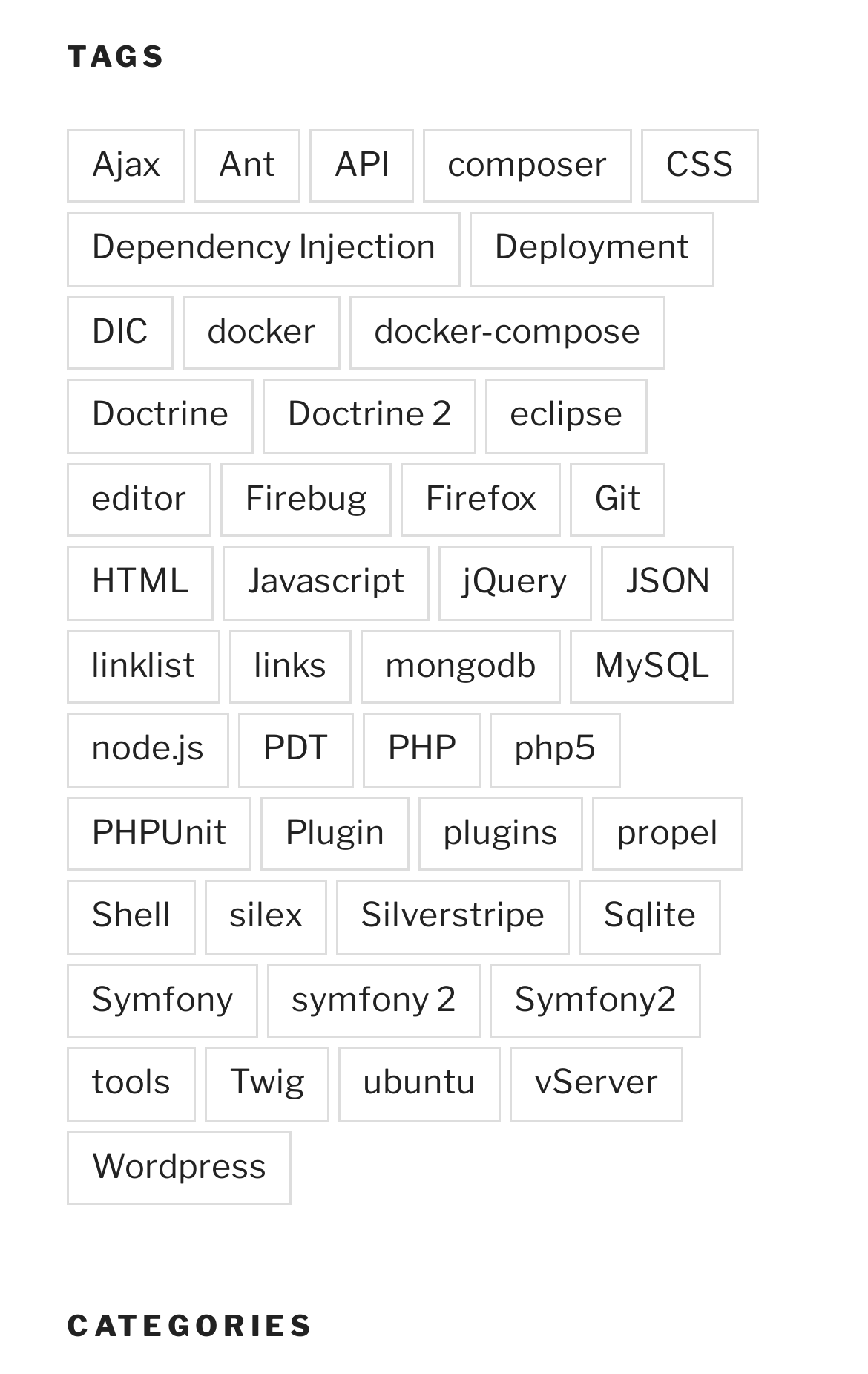Answer the question with a single word or phrase: 
Is there a link to 'PHP' on the webpage?

Yes